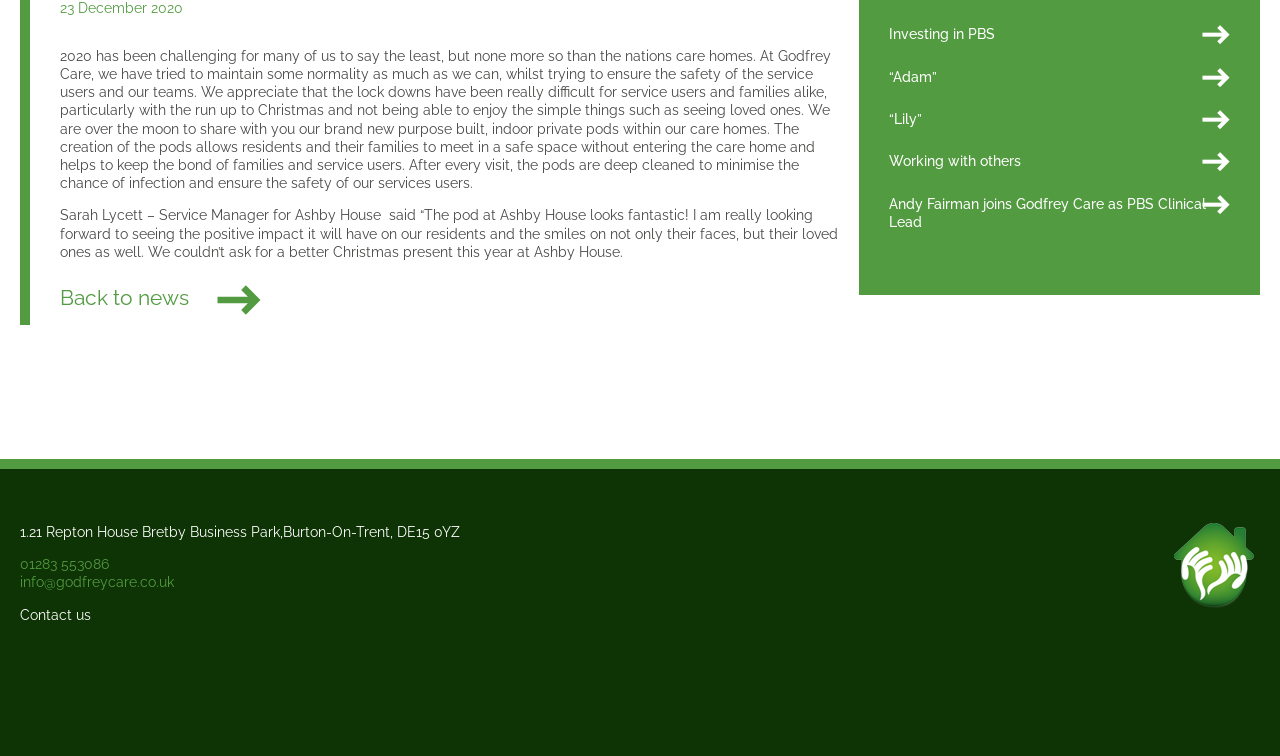Using the description "Contact us", predict the bounding box of the relevant HTML element.

[0.016, 0.802, 0.071, 0.823]